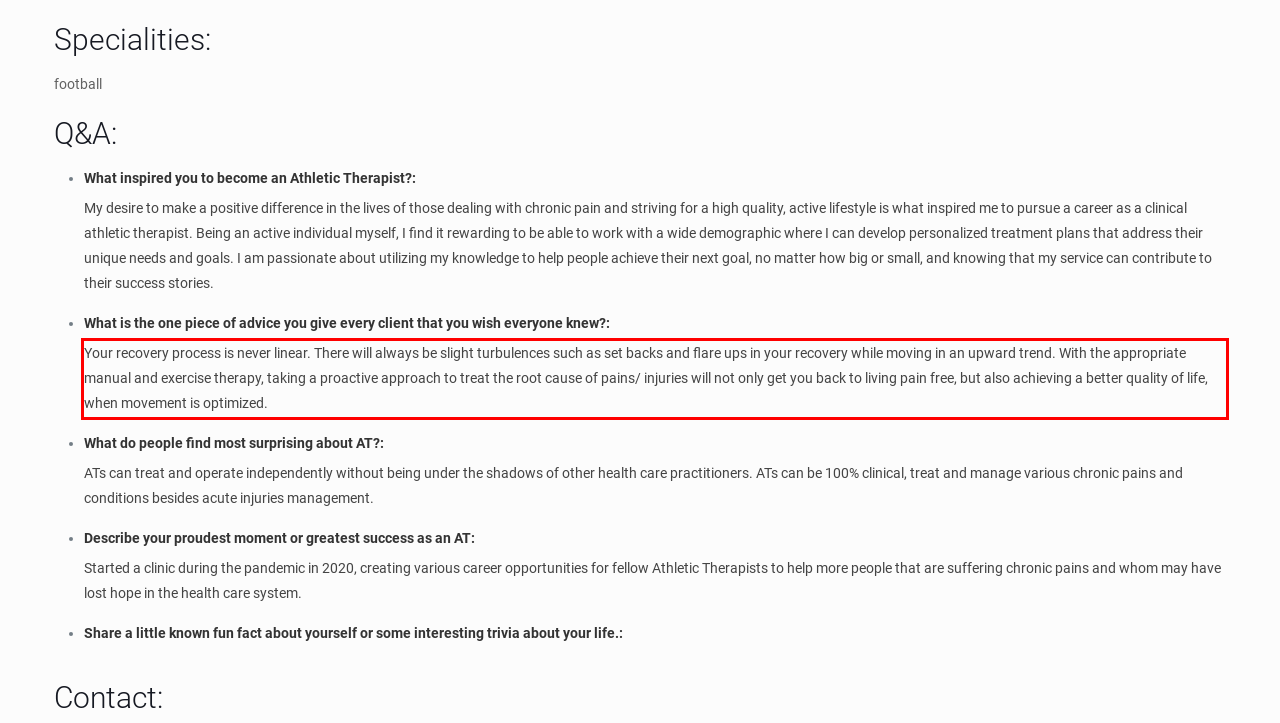Extract and provide the text found inside the red rectangle in the screenshot of the webpage.

Your recovery process is never linear. There will always be slight turbulences such as set backs and flare ups in your recovery while moving in an upward trend. With the appropriate manual and exercise therapy, taking a proactive approach to treat the root cause of pains/ injuries will not only get you back to living pain free, but also achieving a better quality of life, when movement is optimized.